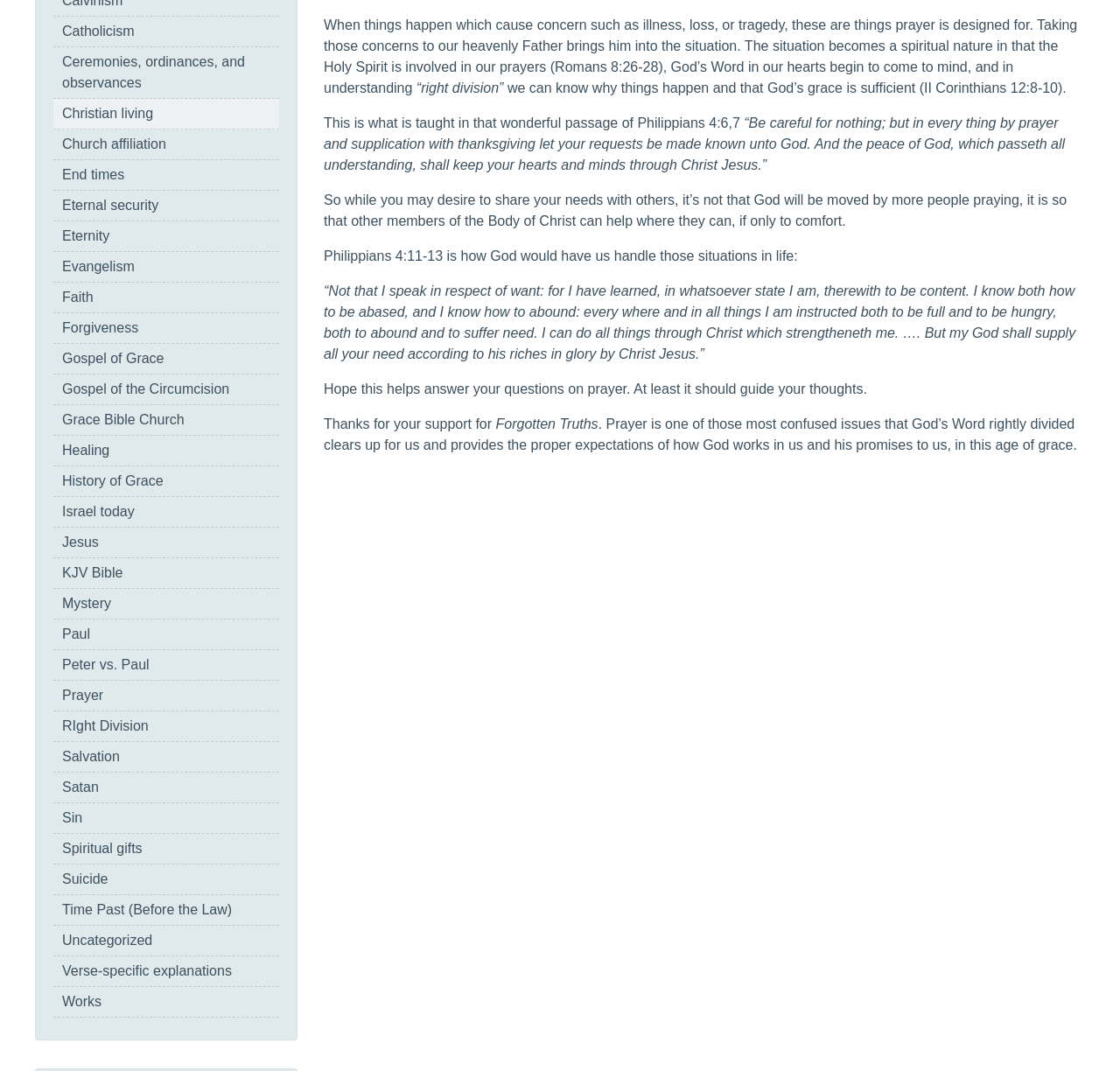Find the bounding box coordinates for the area that should be clicked to accomplish the instruction: "Click on the 'Right Division' link".

[0.055, 0.671, 0.133, 0.685]